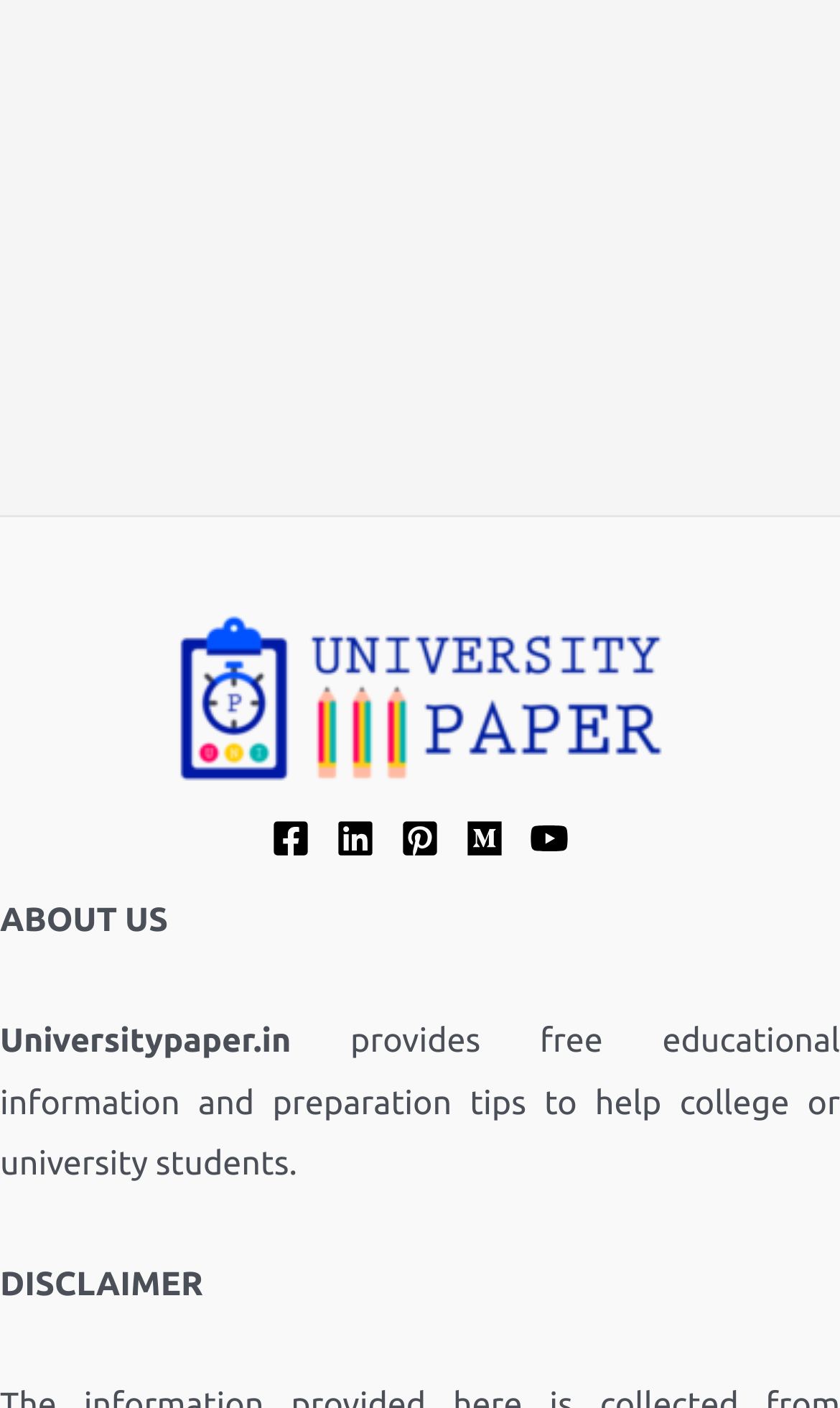Can you pinpoint the bounding box coordinates for the clickable element required for this instruction: "read about us"? The coordinates should be four float numbers between 0 and 1, i.e., [left, top, right, bottom].

[0.0, 0.64, 0.2, 0.666]